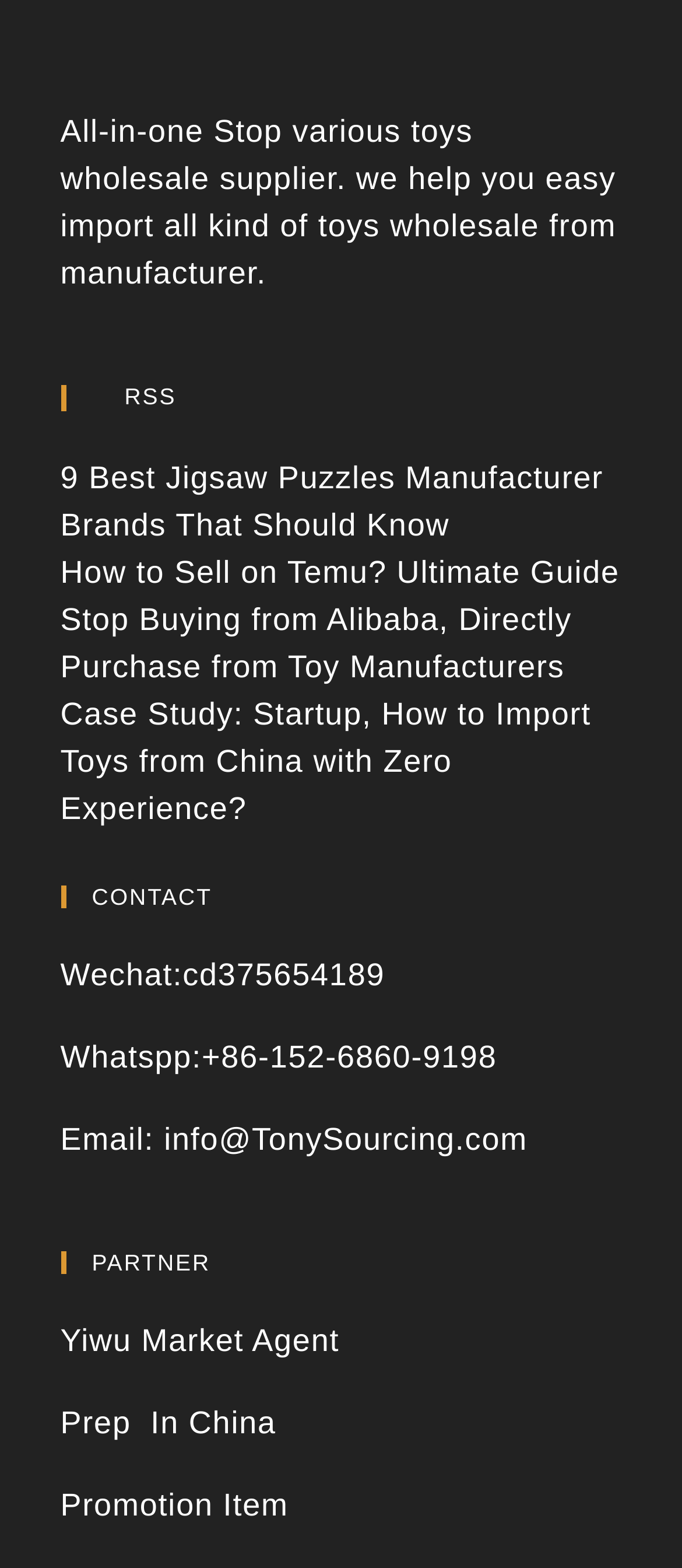Determine the bounding box for the UI element described here: "Yiwu Market Agent".

[0.088, 0.843, 0.498, 0.866]